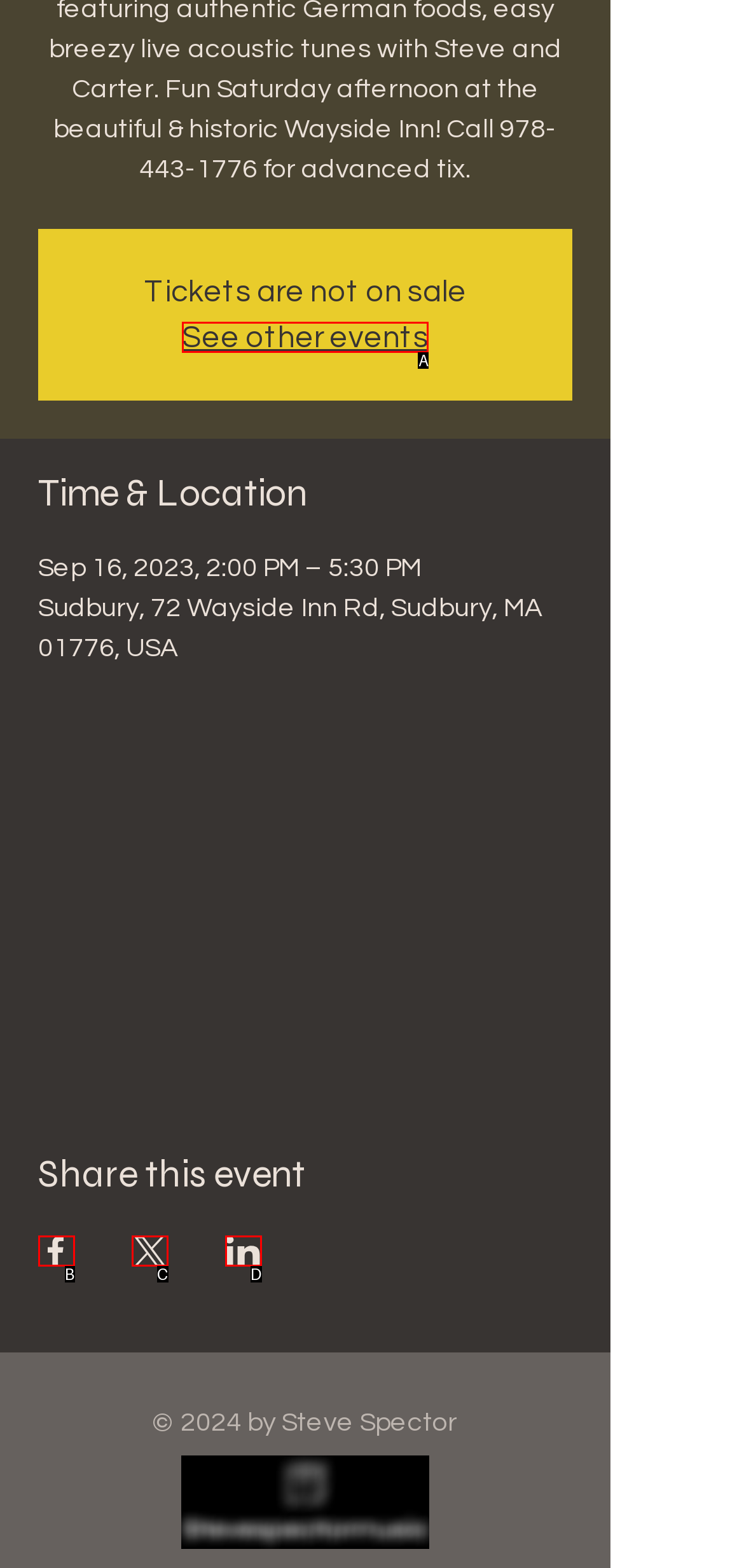Determine which UI element matches this description: aria-label="Share event on Facebook"
Reply with the appropriate option's letter.

B